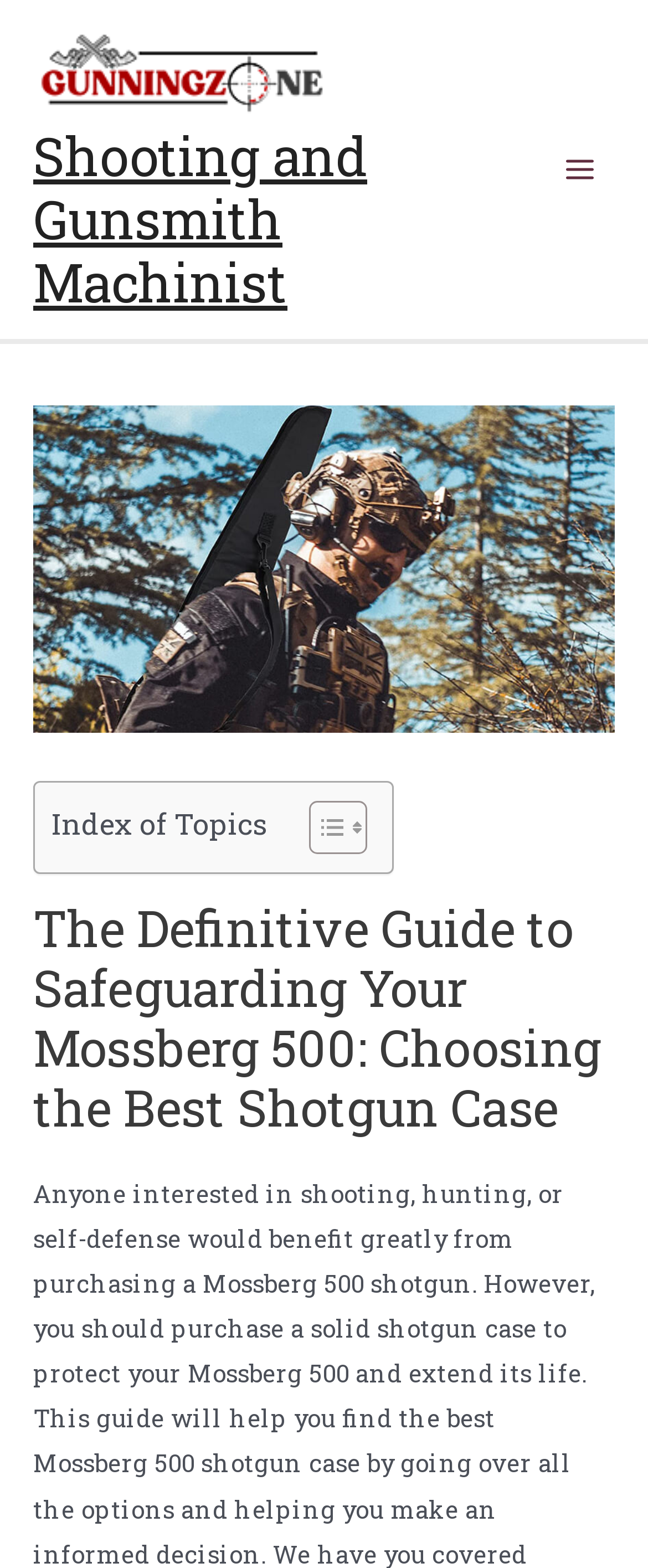Extract the main heading from the webpage content.

The Definitive Guide to Safeguarding Your Mossberg 500: Choosing the Best Shotgun Case